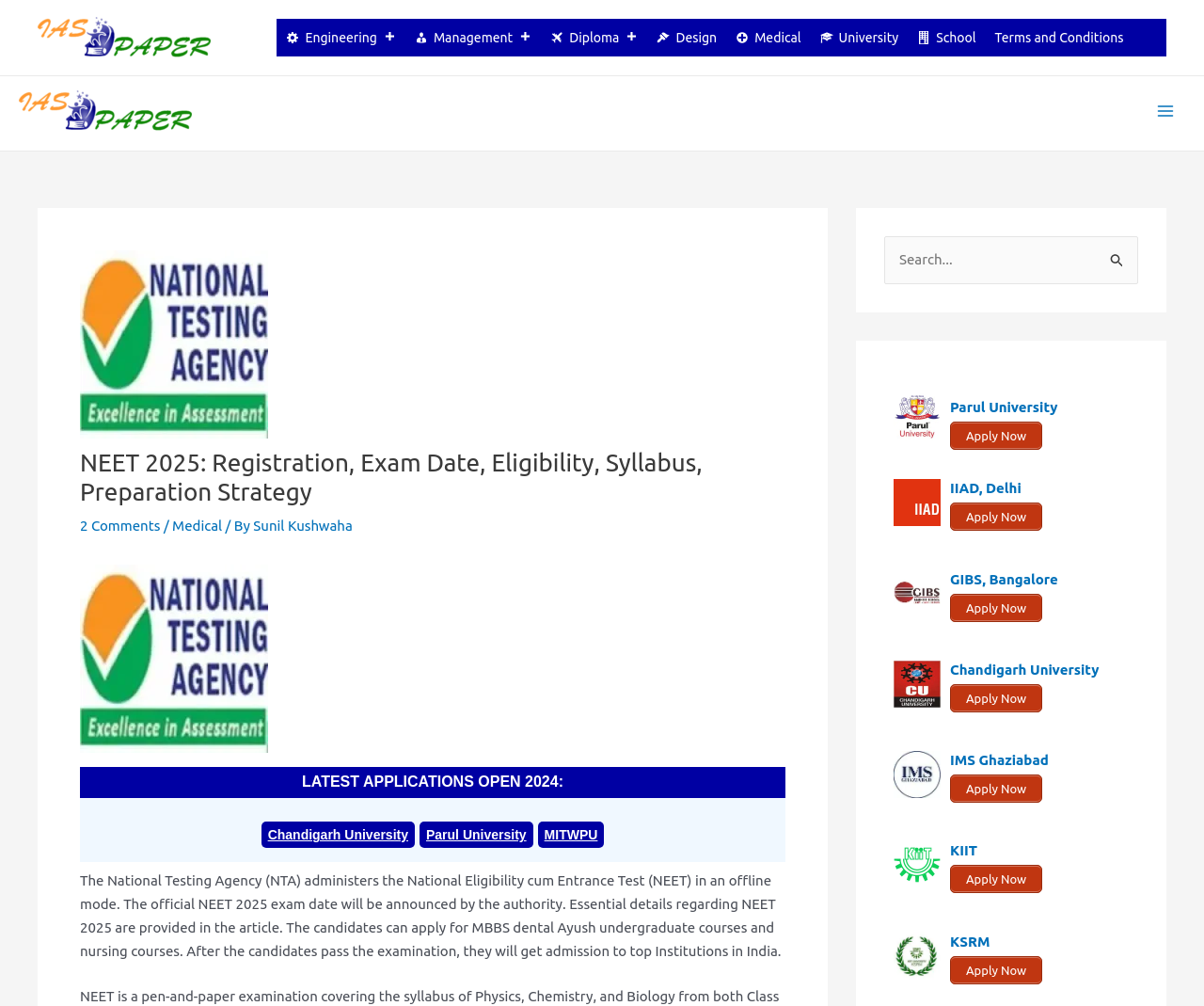Please determine the bounding box coordinates of the element to click in order to execute the following instruction: "Click on the Main Menu button". The coordinates should be four float numbers between 0 and 1, specified as [left, top, right, bottom].

[0.951, 0.091, 0.984, 0.13]